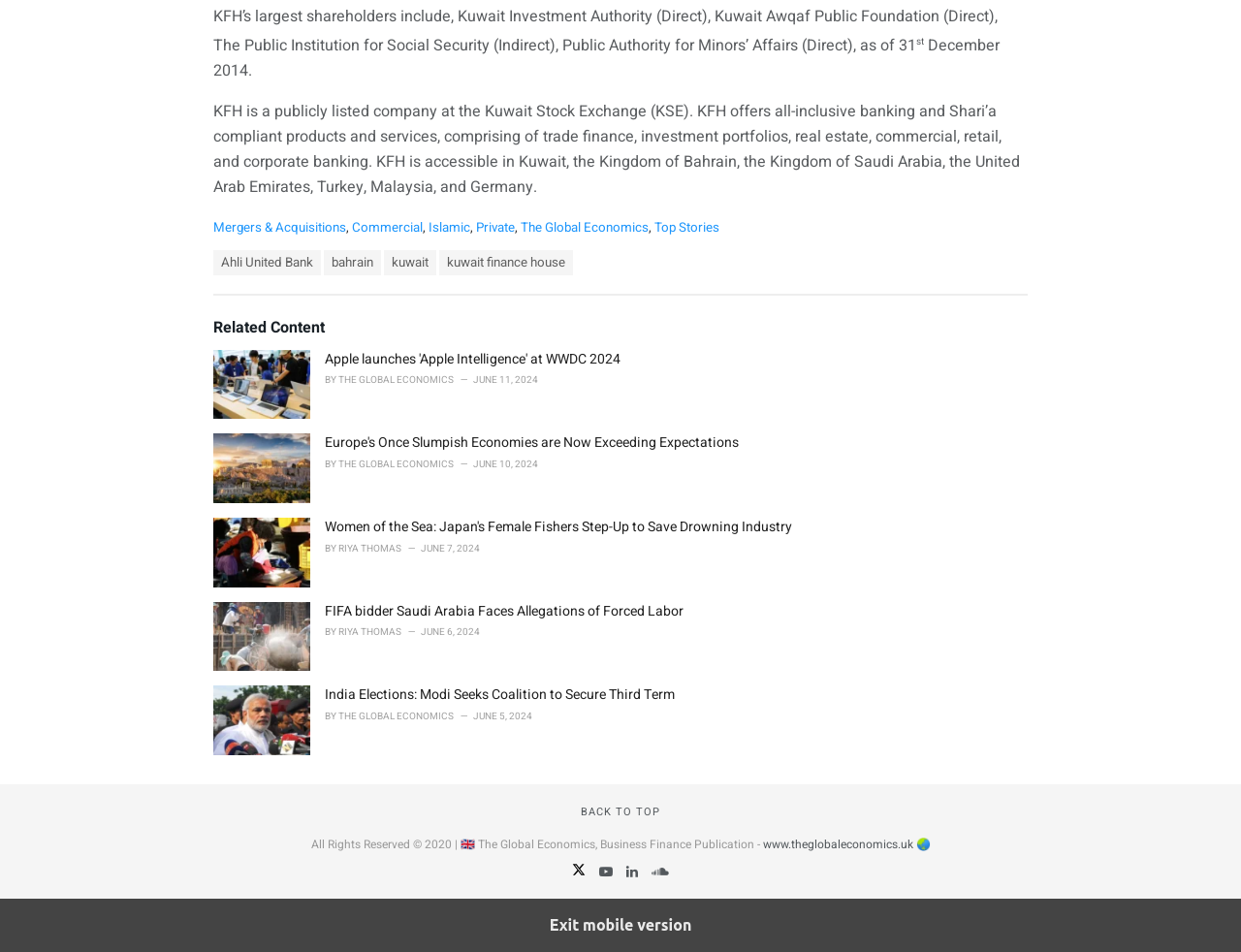Find the bounding box coordinates of the clickable region needed to perform the following instruction: "Click on 'BACK TO TOP'". The coordinates should be provided as four float numbers between 0 and 1, i.e., [left, top, right, bottom].

[0.468, 0.844, 0.532, 0.862]